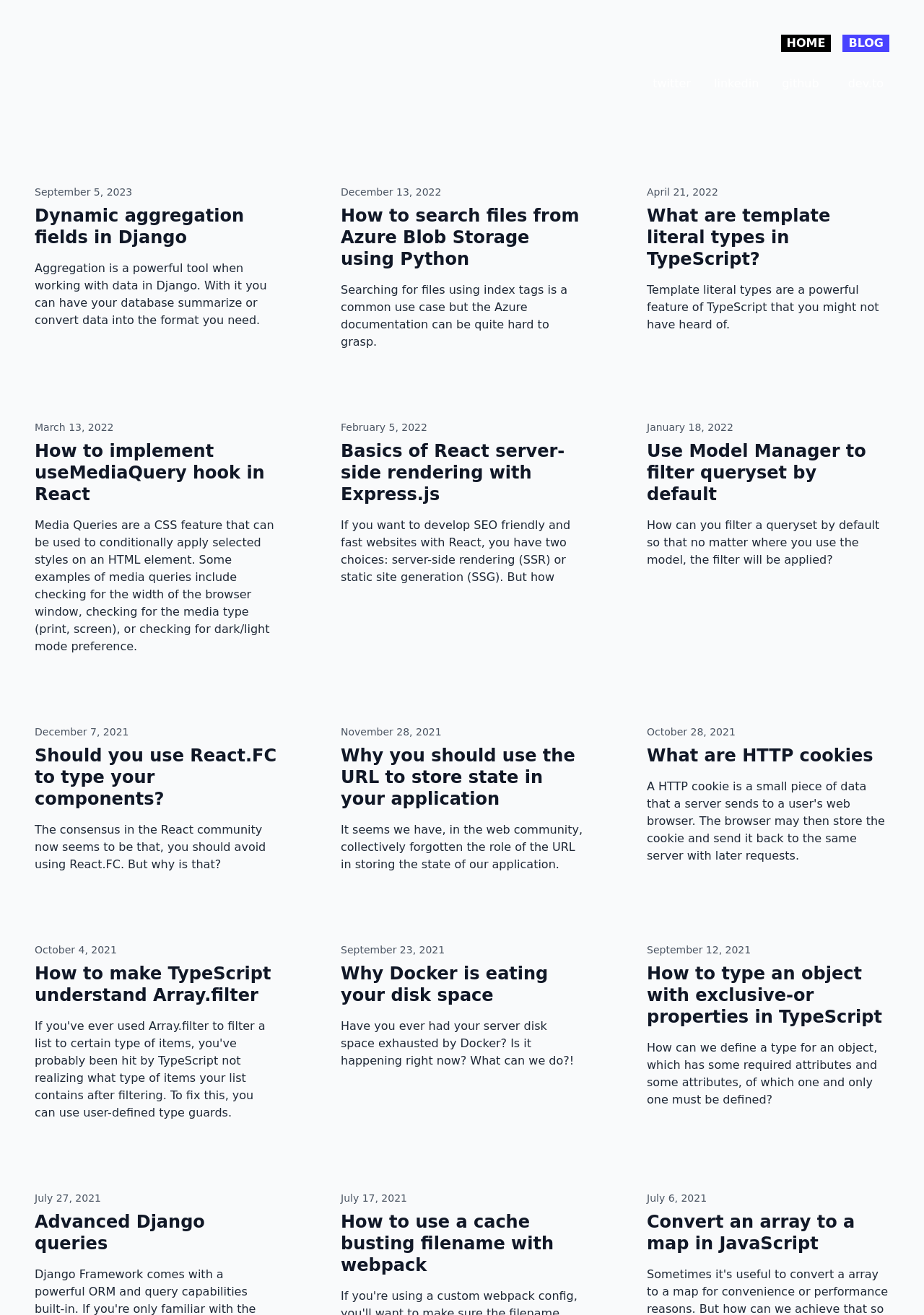Provide an in-depth caption for the webpage.

This webpage is a blog or article collection focused on web development, particularly React and frontend development. At the top, there is a background image that spans the entire width of the page. Above the background image, there are five links: "HOME", "BLOG", "Twitter", "LinkedIn", and "GitHub", which are aligned horizontally and centered at the top of the page. 

Below the top links, there are multiple sections, each containing a link to an article, a brief summary of the article, and a timestamp indicating when the article was published. There are 12 sections in total, each with a similar structure. The articles cover various topics related to web development, such as React, Django, TypeScript, and more. The summaries provide a brief overview of what each article is about, and the timestamps are displayed in a format like "September 5, 2023". 

The sections are arranged vertically, with each section positioned below the previous one. The links to the articles are blue and underlined, and they are aligned to the left of their respective sections. The summaries are displayed in a regular font, and they are also aligned to the left of their respective sections. The timestamps are displayed in a smaller font and are aligned to the left of their respective sections, above the summaries.